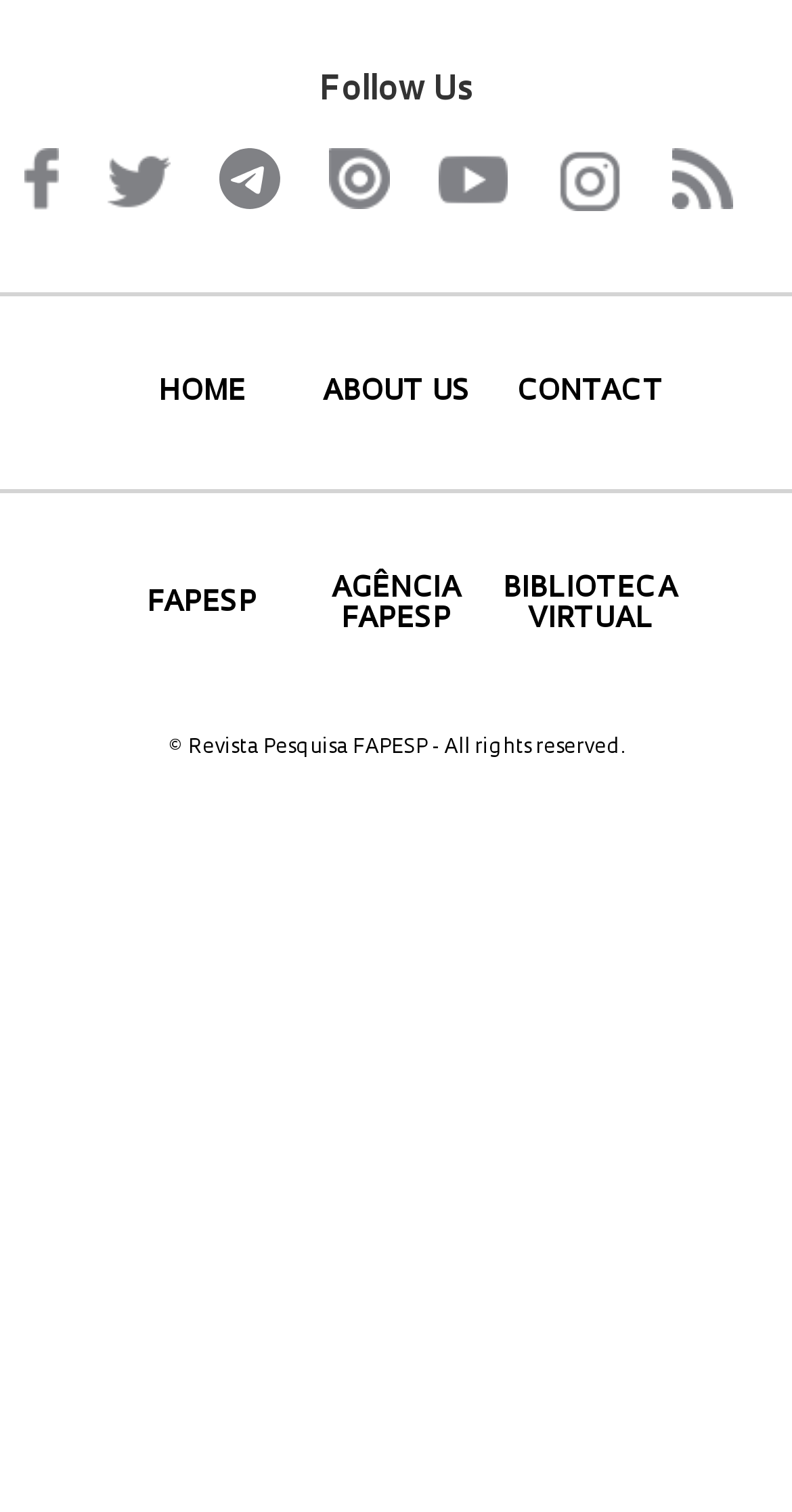Highlight the bounding box coordinates of the element you need to click to perform the following instruction: "Follow us on Facebook."

[0.031, 0.098, 0.074, 0.139]